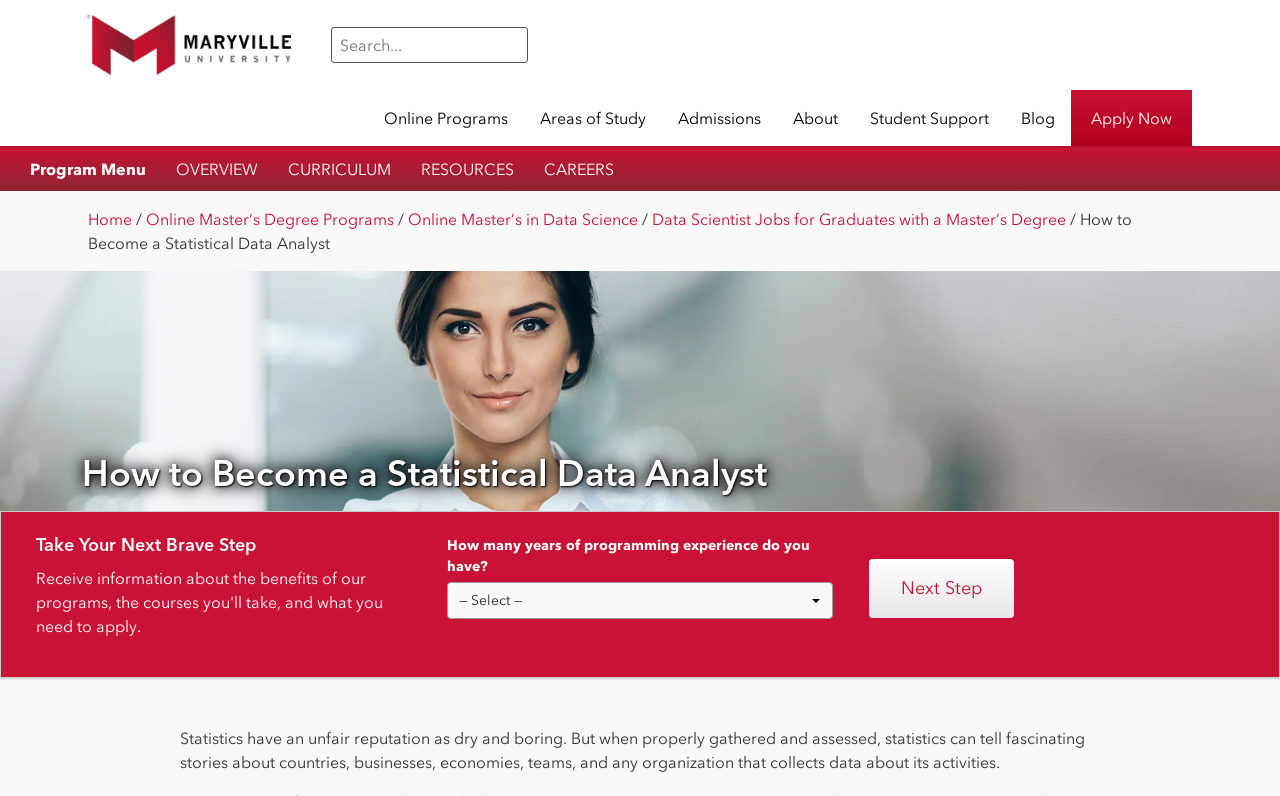What is the main topic of the webpage?
Based on the image content, provide your answer in one word or a short phrase.

Statistical Data Analyst